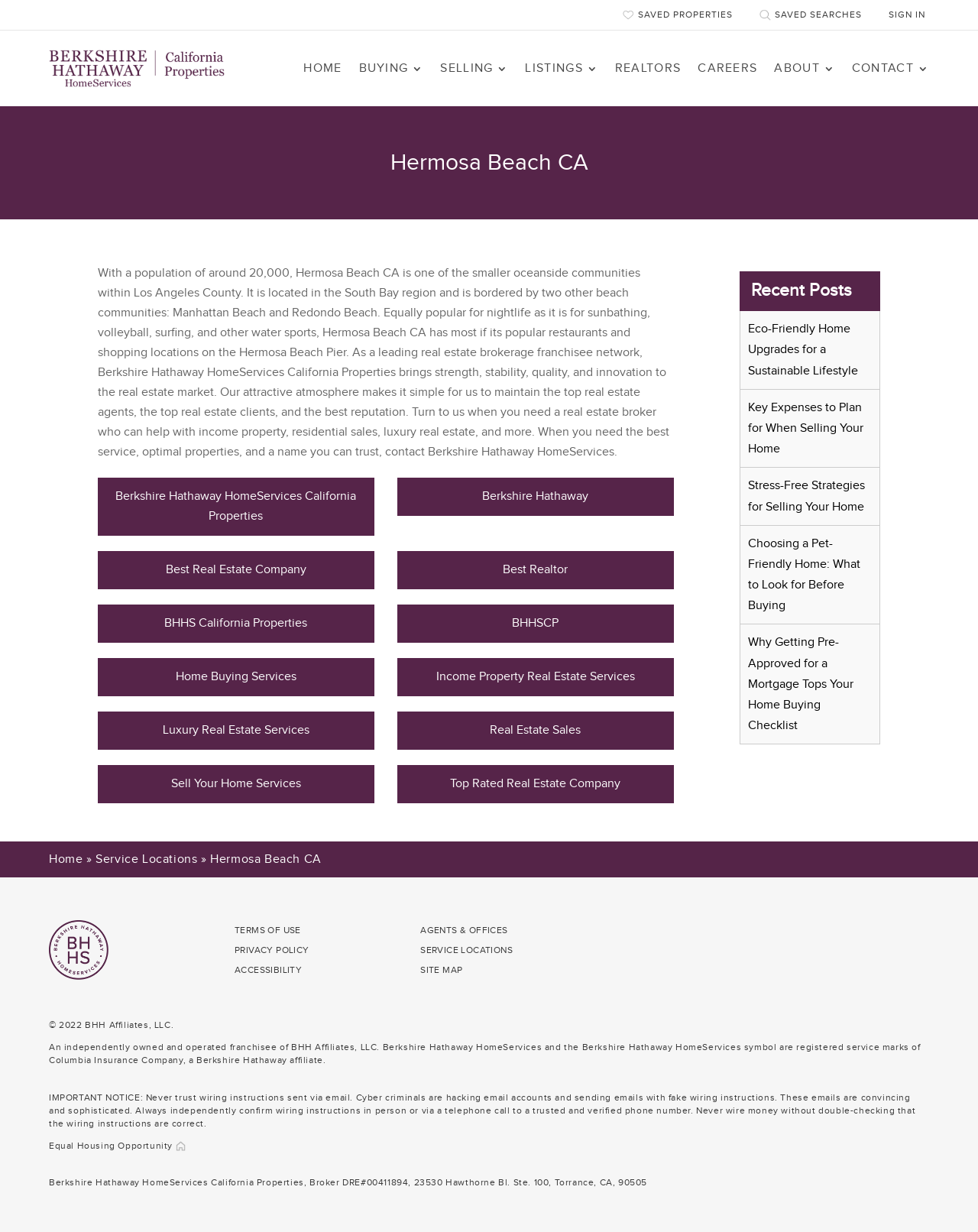Can you determine the bounding box coordinates of the area that needs to be clicked to fulfill the following instruction: "Click on SIGN IN"?

[0.905, 0.0, 0.95, 0.024]